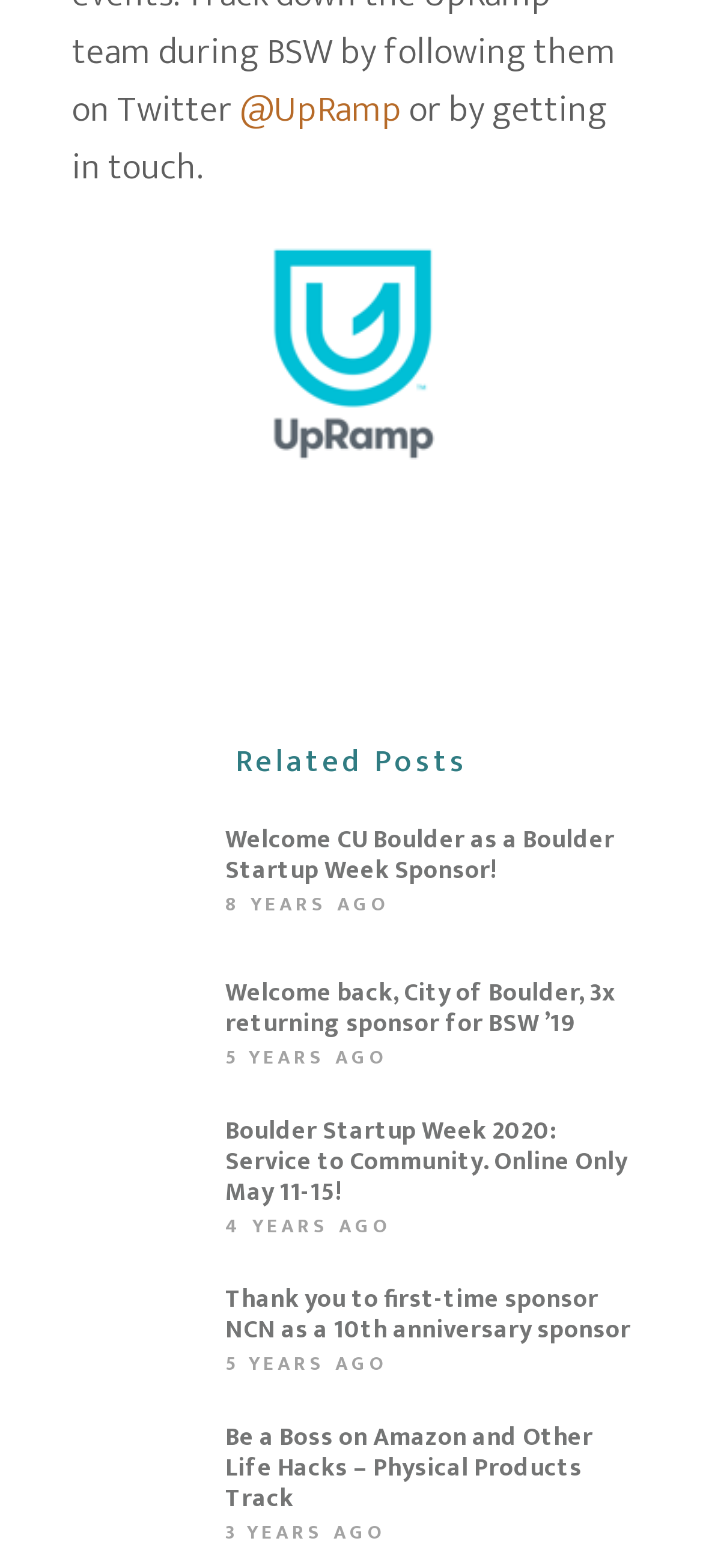Please identify the bounding box coordinates of the element that needs to be clicked to execute the following command: "Click on the UpRamp logo". Provide the bounding box using four float numbers between 0 and 1, formatted as [left, top, right, bottom].

[0.372, 0.154, 0.628, 0.301]